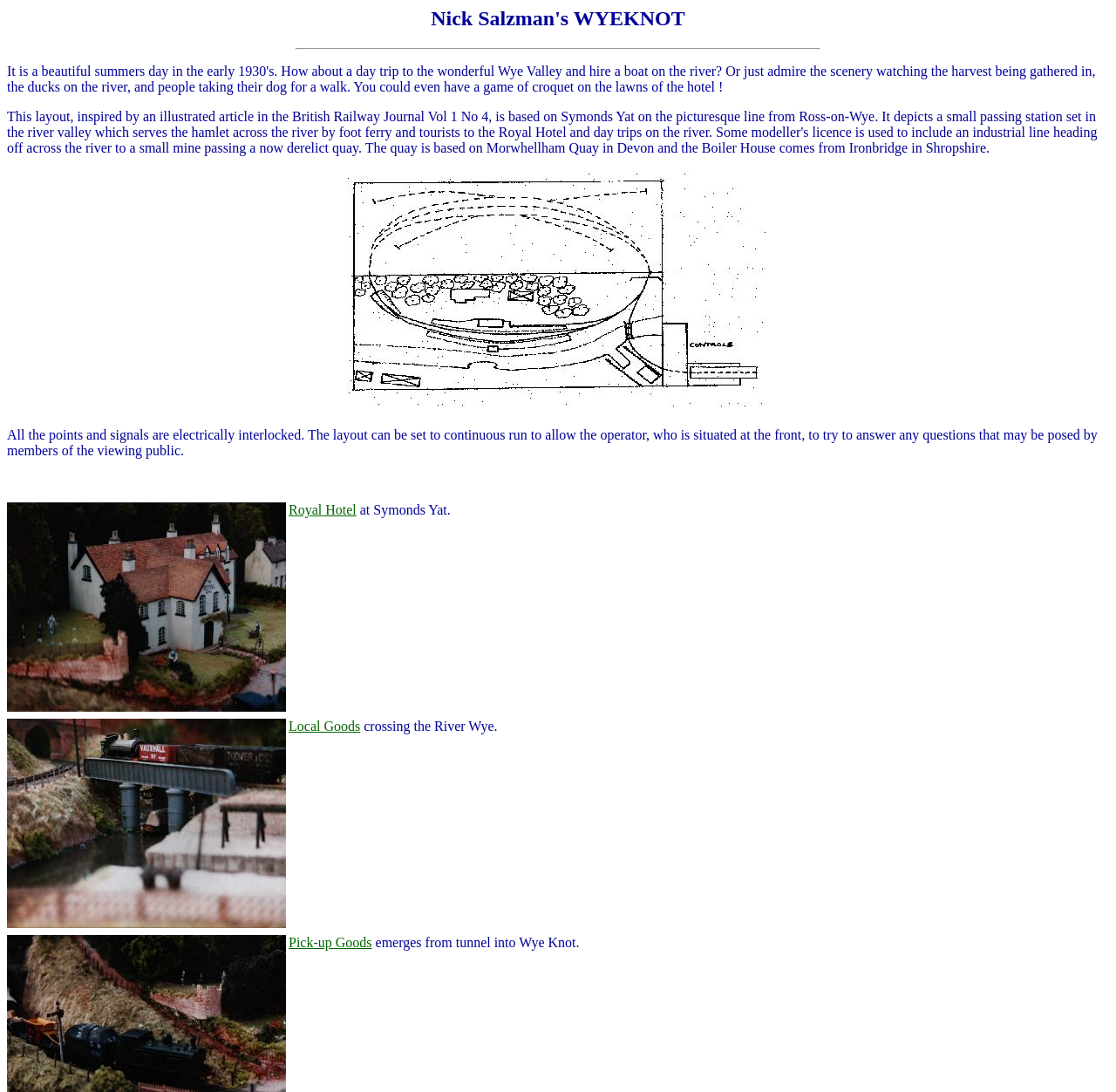Offer a meticulous description of the webpage's structure and content.

The webpage is about Nick Salzman's layout Wye Knot, a model train layout. At the top, there is a heading "Nick Salzman's WYEKNOT" followed by a horizontal separator line. Below the separator, there is a large image taking up most of the width, showcasing the model train layout.

Underneath the image, there is a paragraph of text describing the layout, stating that all points and signals are electrically interlocked and can be set to continuous run. This text is positioned near the top-left corner of the page.

To the right of the paragraph, there is a link "Royal Hotel" accompanied by a small image. Below this link, there is a text "at Symonds Yat." followed by three small dots. 

Further down, there are more links and texts, including "Local Goods" with a small image, "crossing the River Wye.", "Pick-up Goods" with a small image, and "emerges from tunnel into Wye Knot." These elements are positioned in a vertical column, with the links and texts alternating. The small dots are scattered throughout this column, separating the different elements.

Overall, the webpage appears to be a showcase of Nick Salzman's model train layout, Wye Knot, with descriptive texts and images.